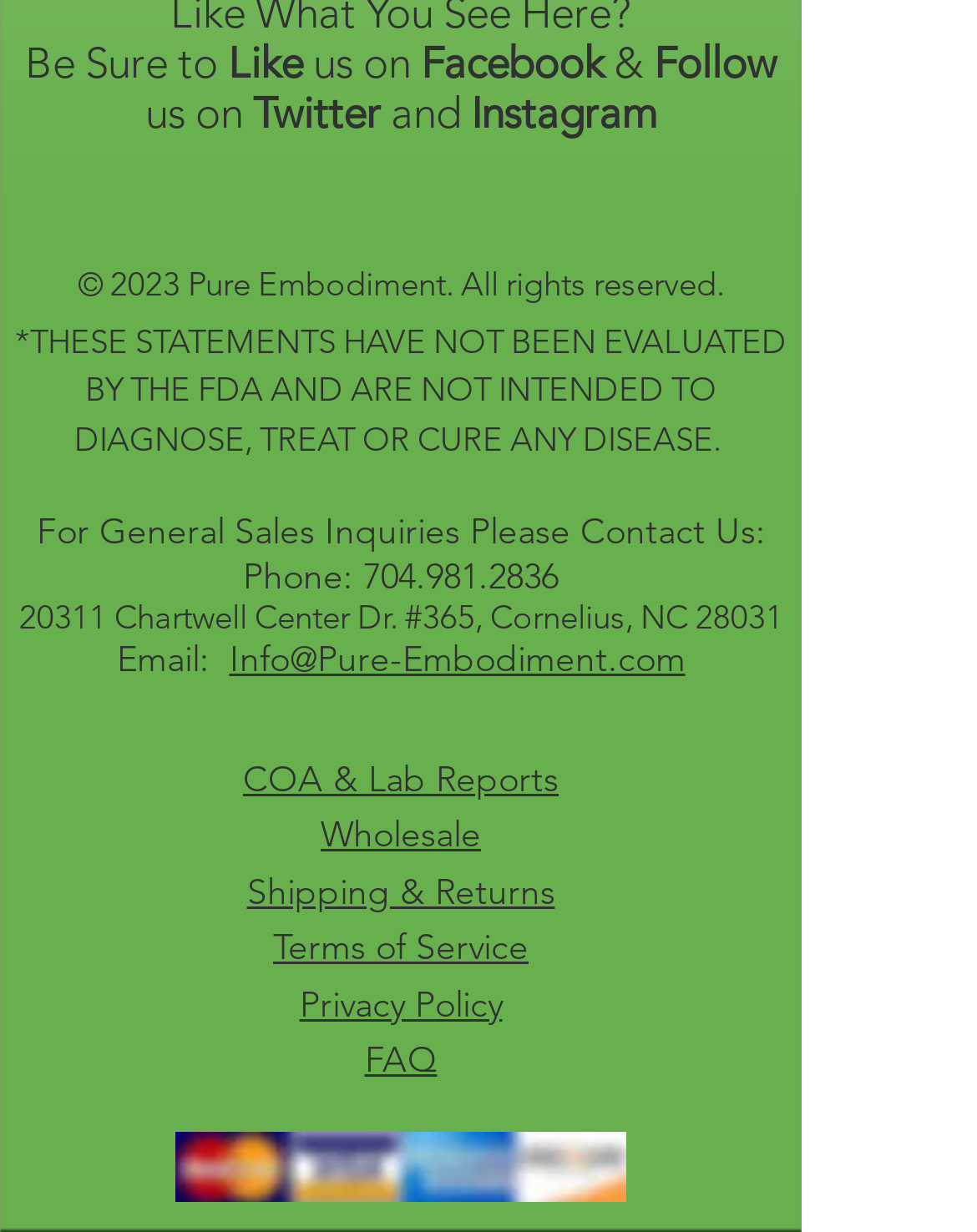What is the company's physical address?
Provide a detailed answer to the question, using the image to inform your response.

The physical address can be found in the contact information section, where it is listed as '20311 Chartwell Center Dr. #365, Cornelius, NC 28031'.